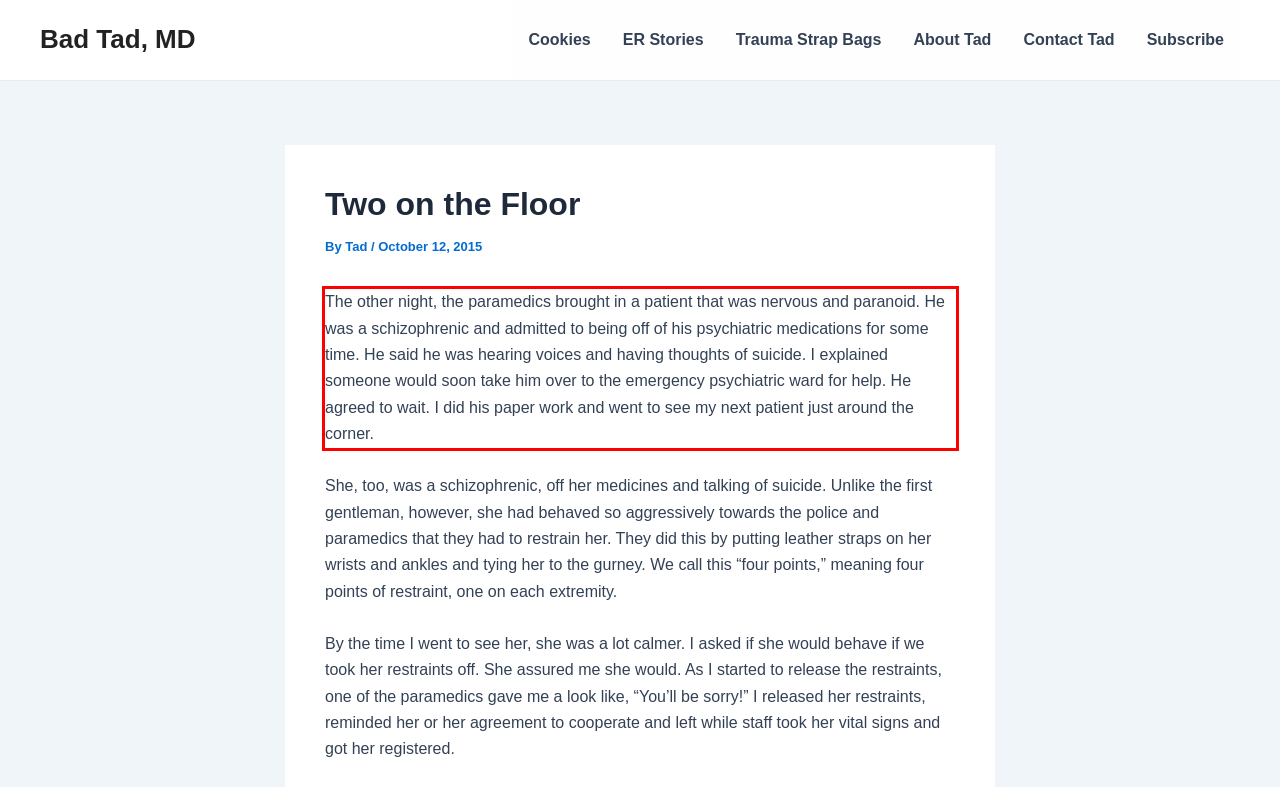Please look at the webpage screenshot and extract the text enclosed by the red bounding box.

The other night, the paramedics brought in a patient that was nervous and paranoid. He was a schizophrenic and admitted to being off of his psychiatric medications for some time. He said he was hearing voices and having thoughts of suicide. I explained someone would soon take him over to the emergency psychiatric ward for help. He agreed to wait. I did his paper work and went to see my next patient just around the corner.